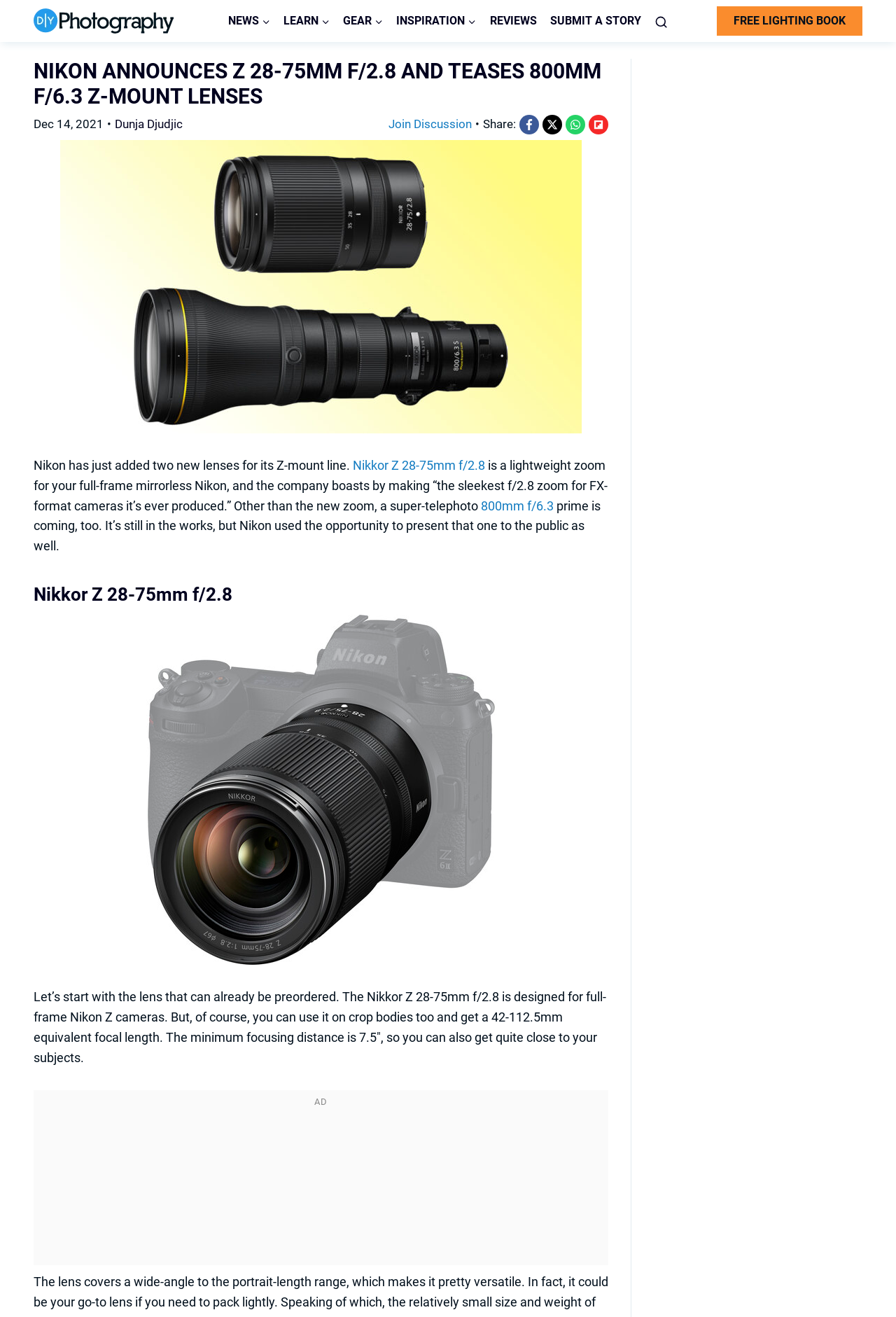Who is the author of the article?
Give a detailed and exhaustive answer to the question.

I found the answer by looking for the author's name, which is mentioned in the sentence 'Dec 14, 2021' and then searching for the author's name, which is 'Dunja Djudjic'.